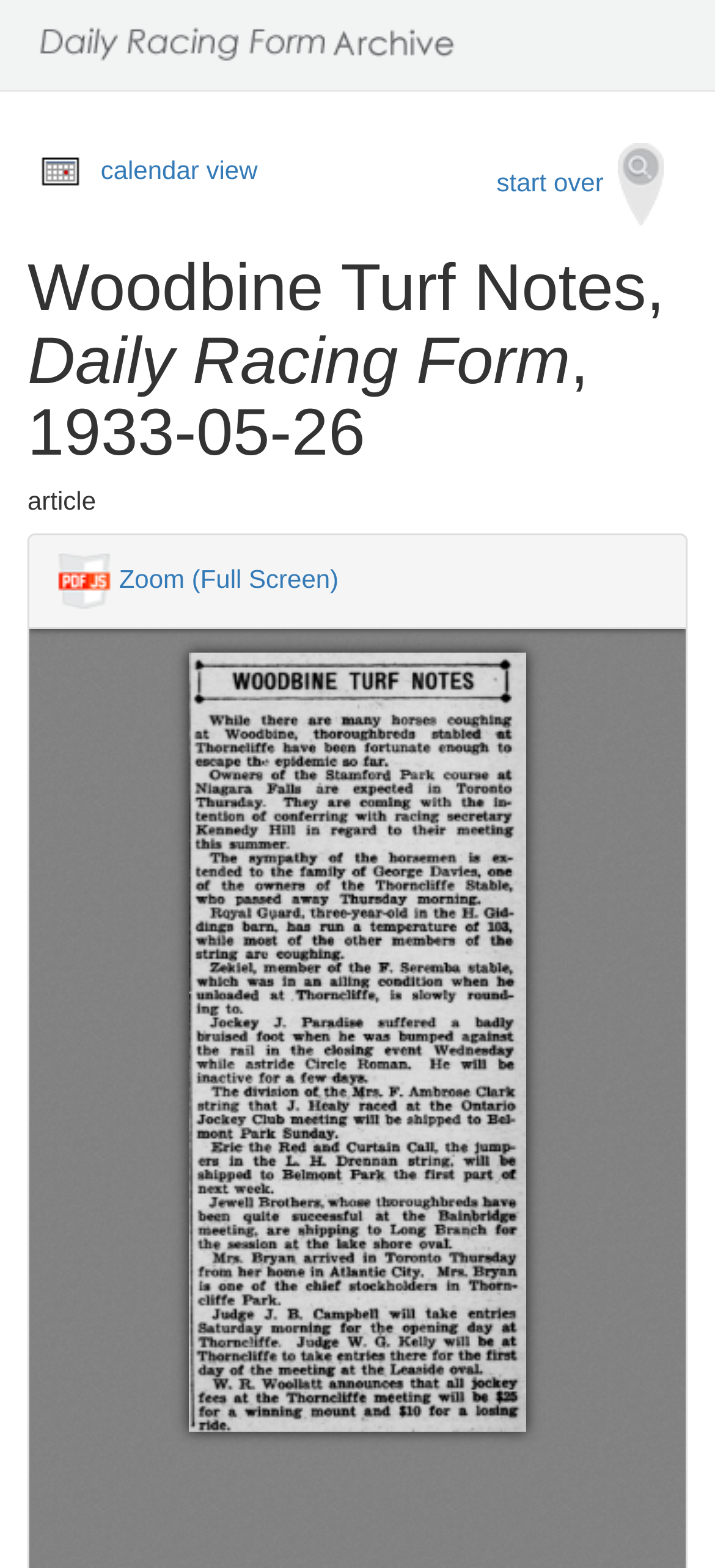Respond to the question below with a concise word or phrase:
What is the date of the Daily Racing Form?

1933-05-26